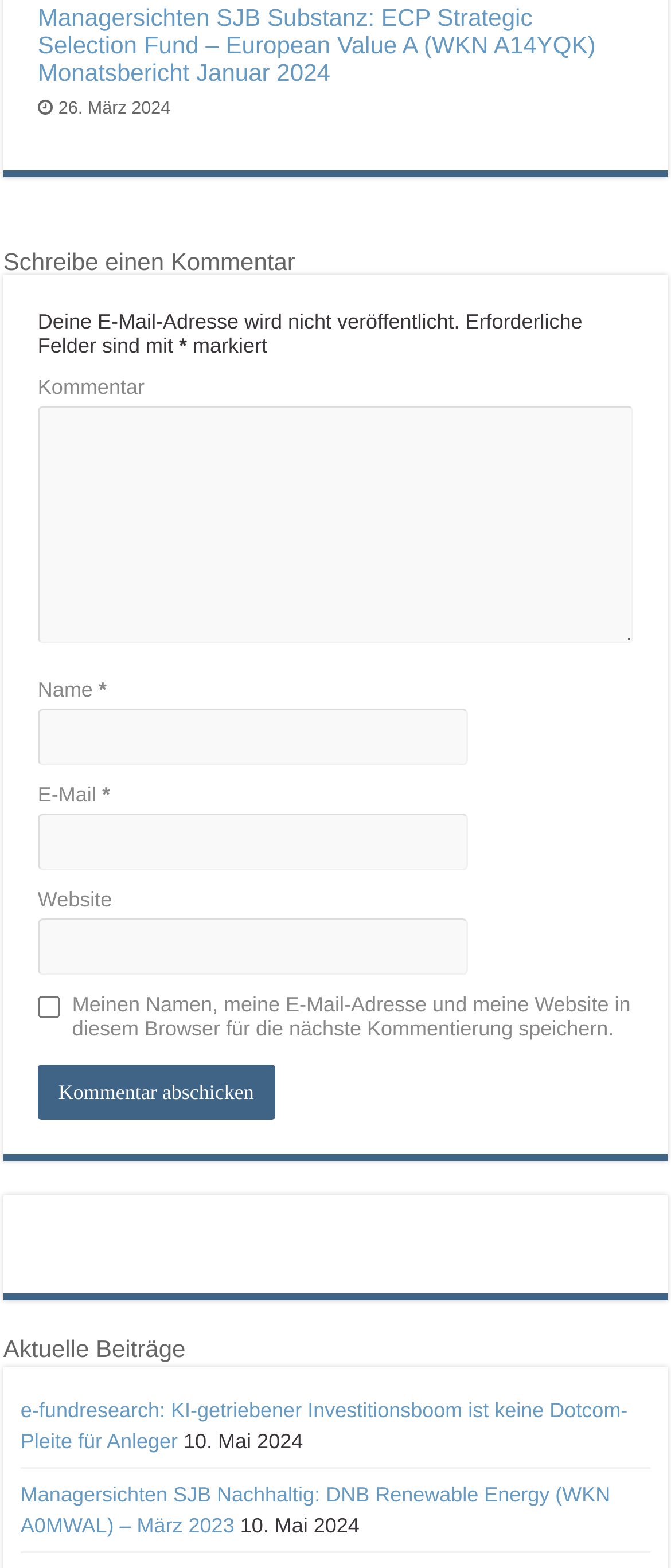Provide a thorough and detailed response to the question by examining the image: 
How many links are there in the 'Aktuelle Beiträge' section?

I counted the number of links in the 'Aktuelle Beiträge' section by looking at the link elements inside the section. There are two links: 'e-fundresearch: KI-getriebener Investitionsboom ist keine Dotcom-Pleite für Anleger' and 'Managersichten SJB Nachhaltig: DNB Renewable Energy (WKN A0MWAL) – März 2023'.